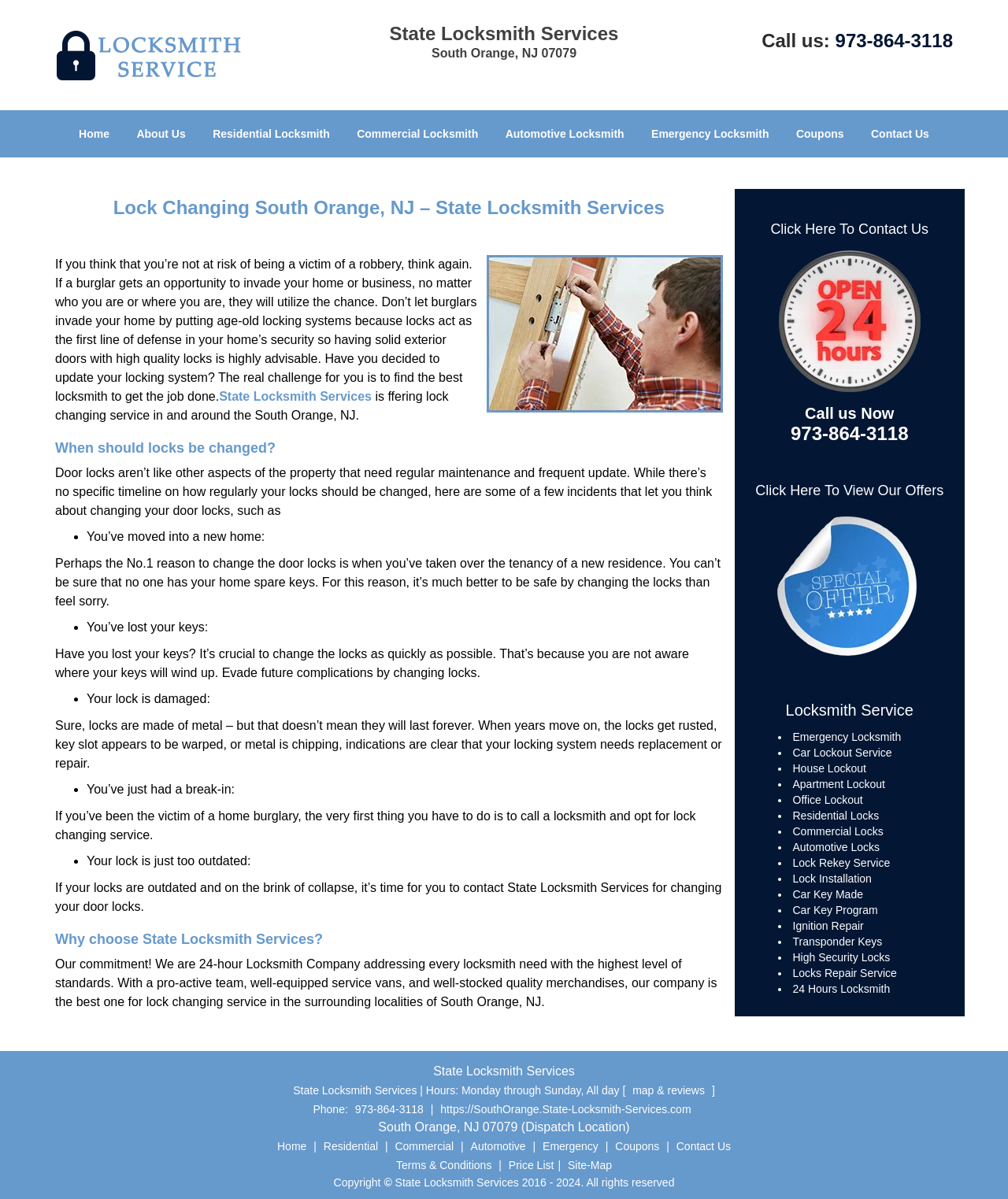Find and provide the bounding box coordinates for the UI element described with: "Residential Locksmith".

[0.199, 0.092, 0.339, 0.131]